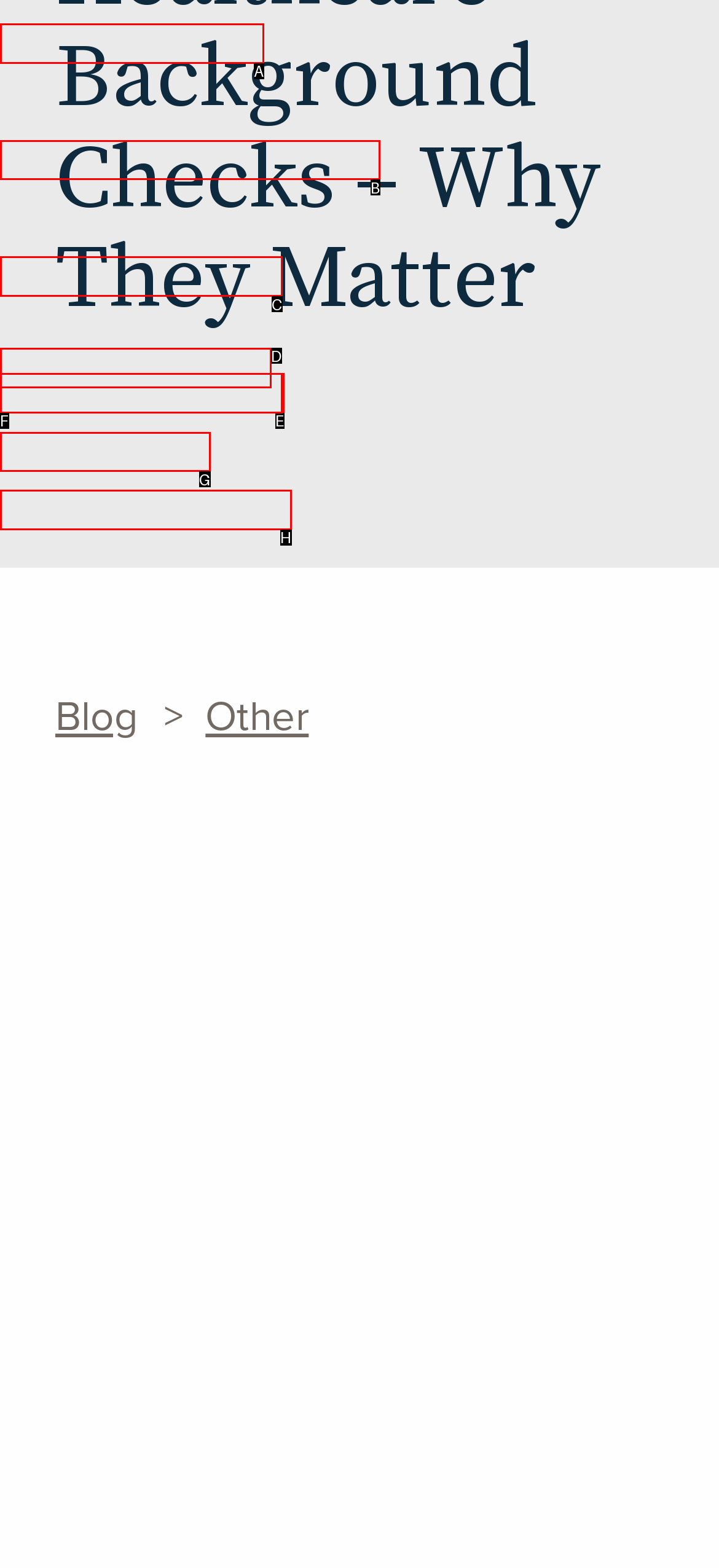Given the description: Criminal, choose the HTML element that matches it. Indicate your answer with the letter of the option.

A